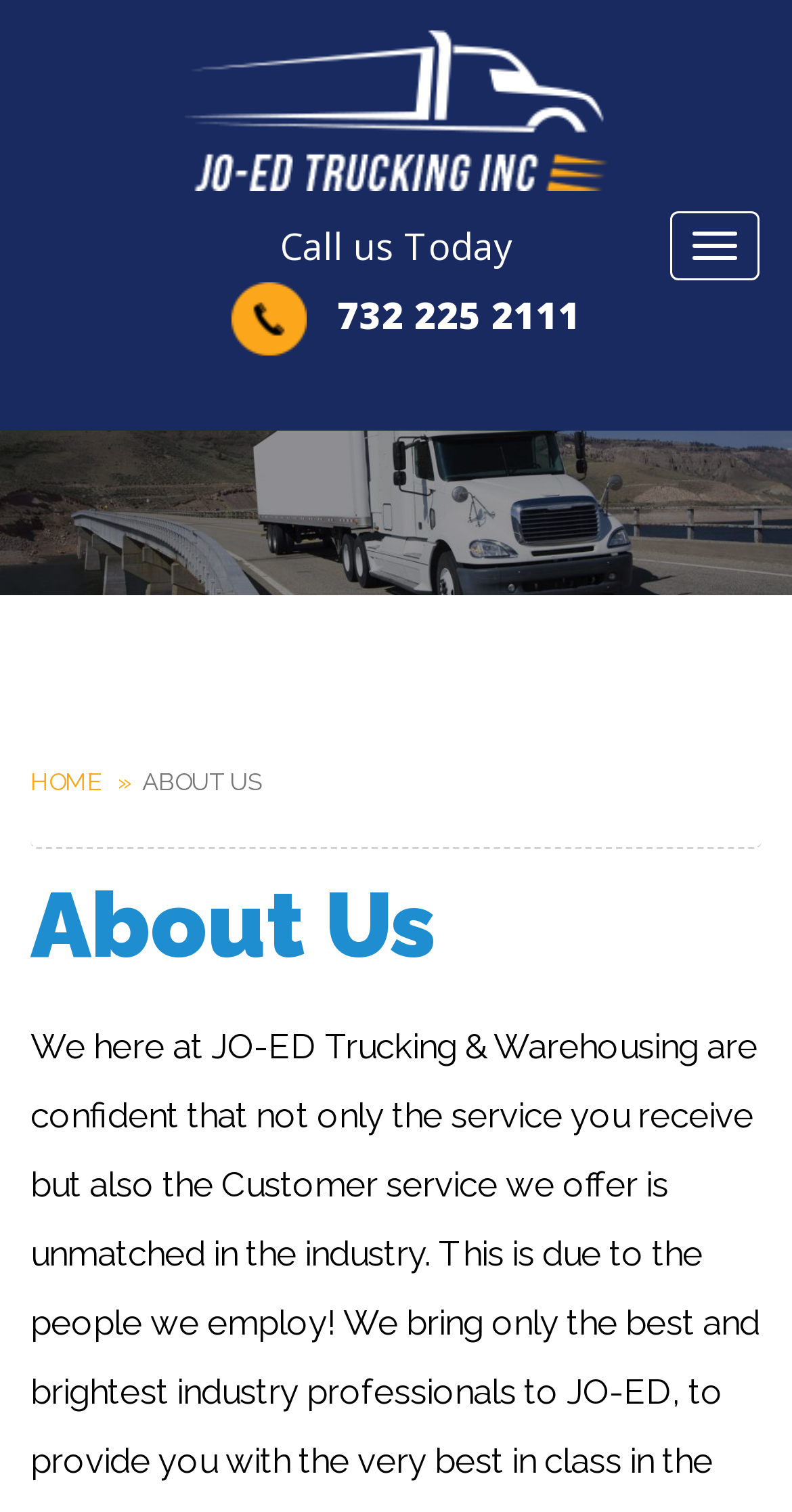Based on the visual content of the image, answer the question thoroughly: What is the phone number to call for more info?

I found the phone number by looking at the element with the text 'Call us Today' and the adjacent image of a phone, which suggests that the nearby text '732 225 2111' is the phone number to call for more information.